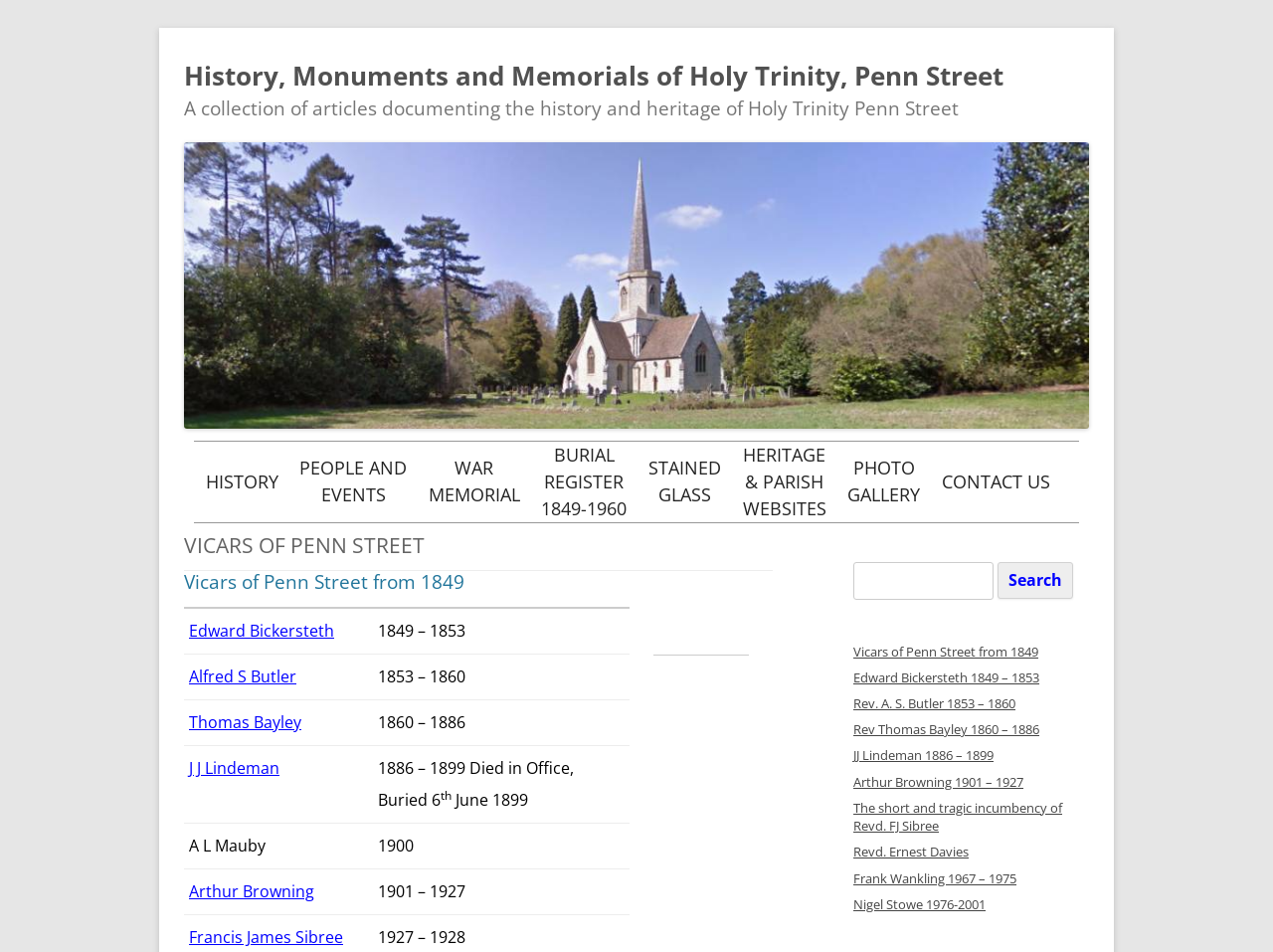Determine the bounding box coordinates of the element that should be clicked to execute the following command: "Visit the 'VICARS OF PENN STREET' page".

[0.161, 0.681, 0.318, 0.749]